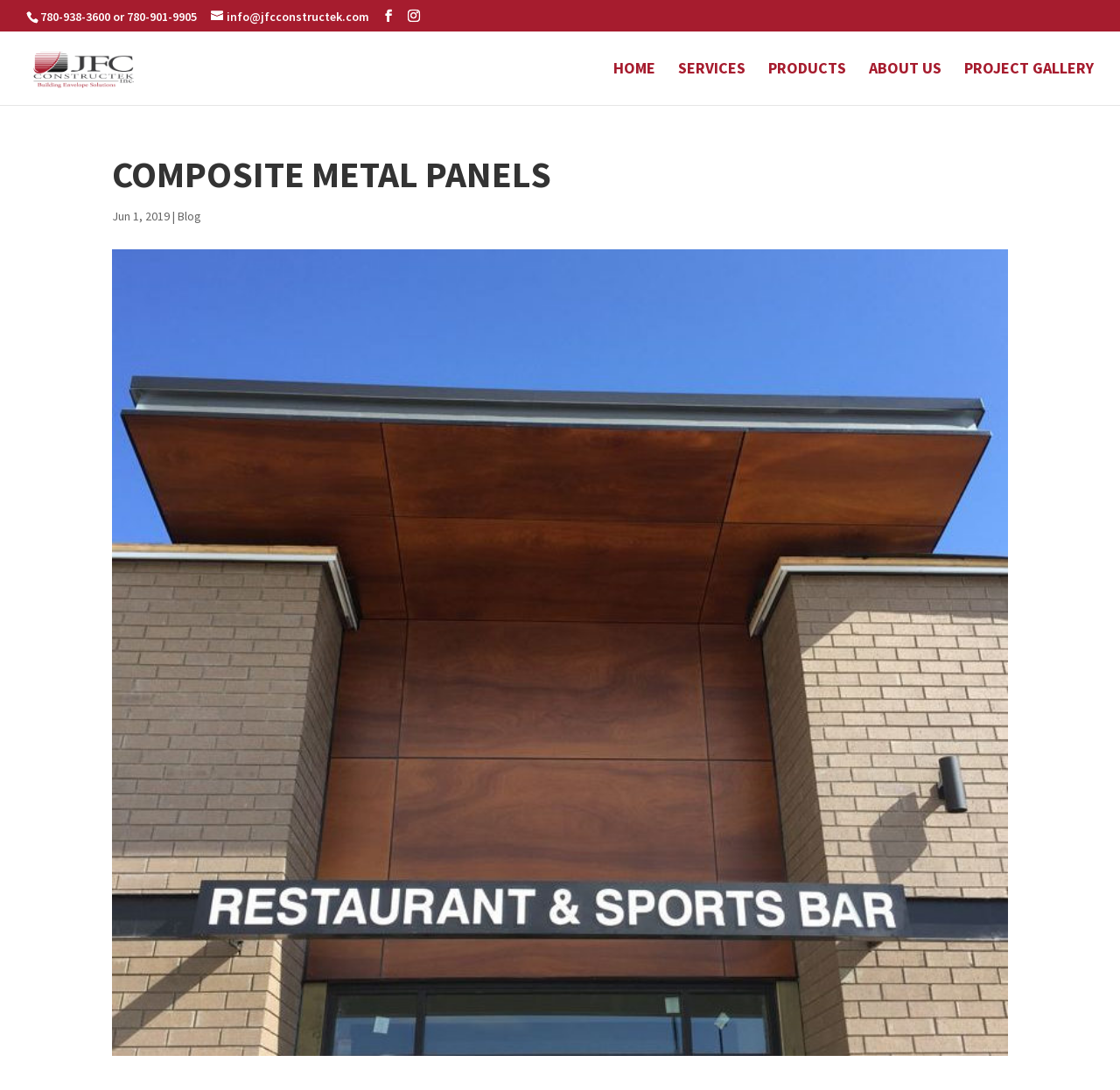How many main navigation links are there?
Can you offer a detailed and complete answer to this question?

I counted the number of main navigation links on the webpage, which are HOME, SERVICES, PRODUCTS, ABOUT US, and PROJECT GALLERY.